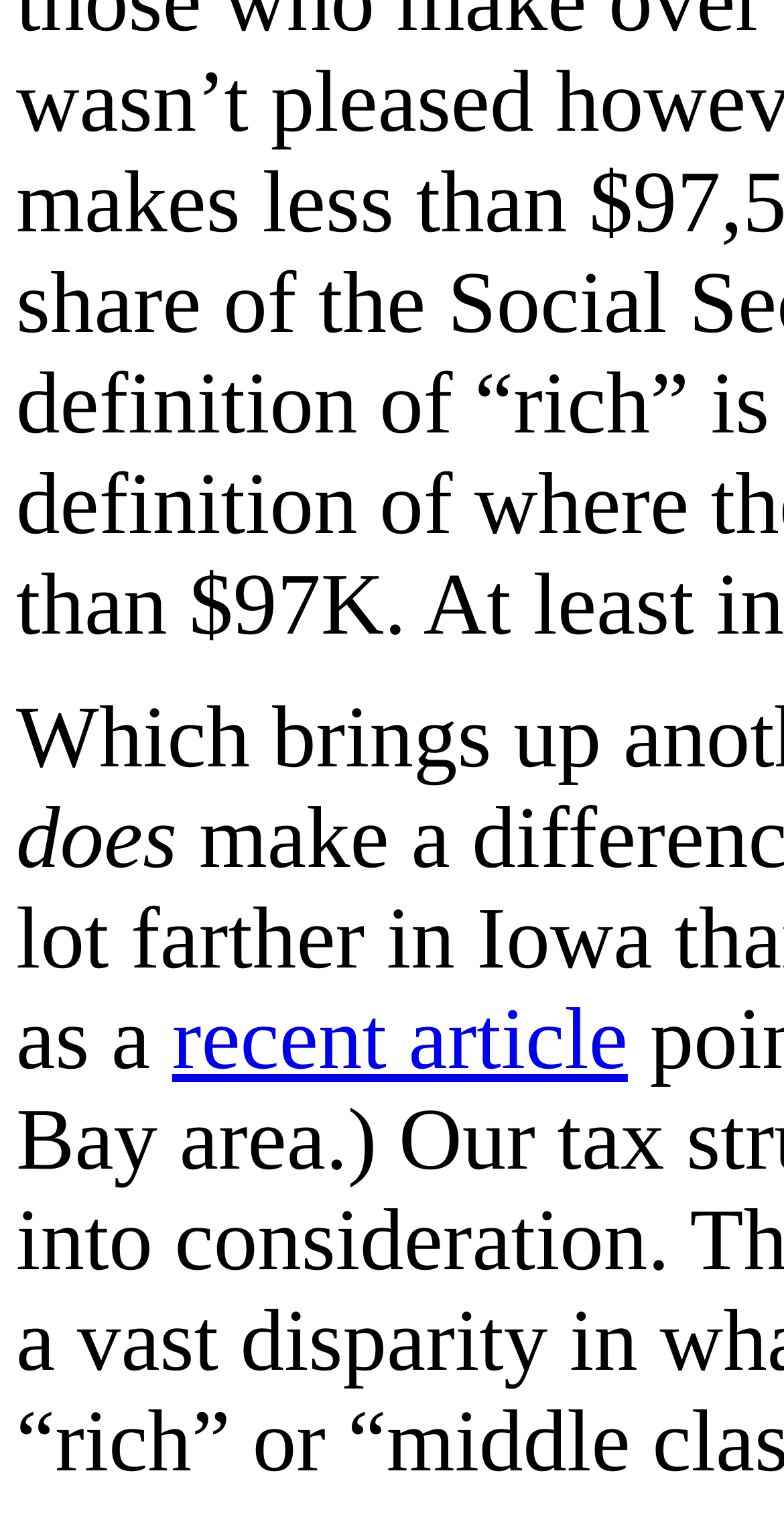Based on the description "recent article", find the bounding box of the specified UI element.

[0.22, 0.651, 0.801, 0.714]